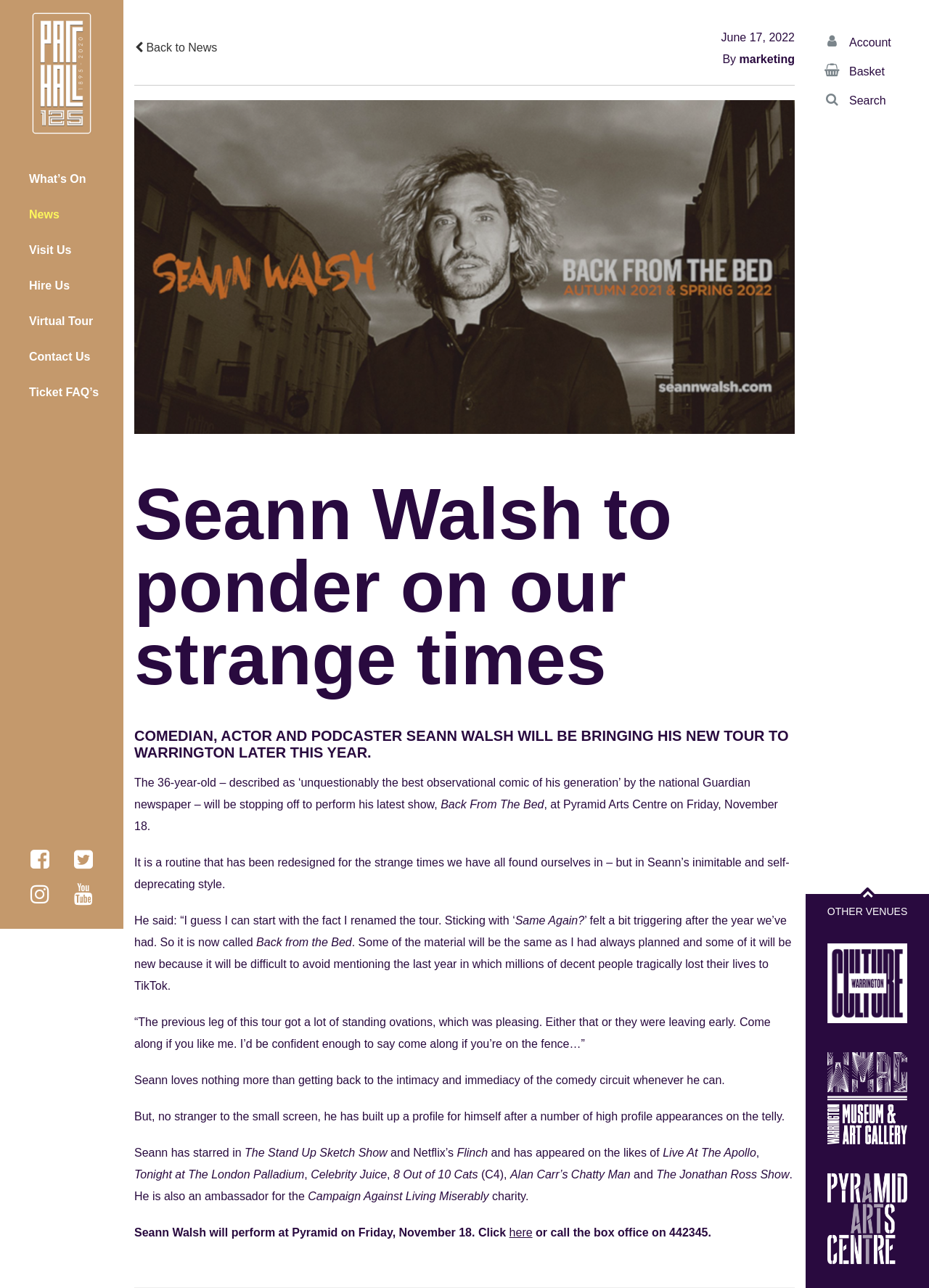Locate the bounding box coordinates of the clickable area to execute the instruction: "Click on OTHER VENUES". Provide the coordinates as four float numbers between 0 and 1, represented as [left, top, right, bottom].

[0.867, 0.694, 1.0, 0.721]